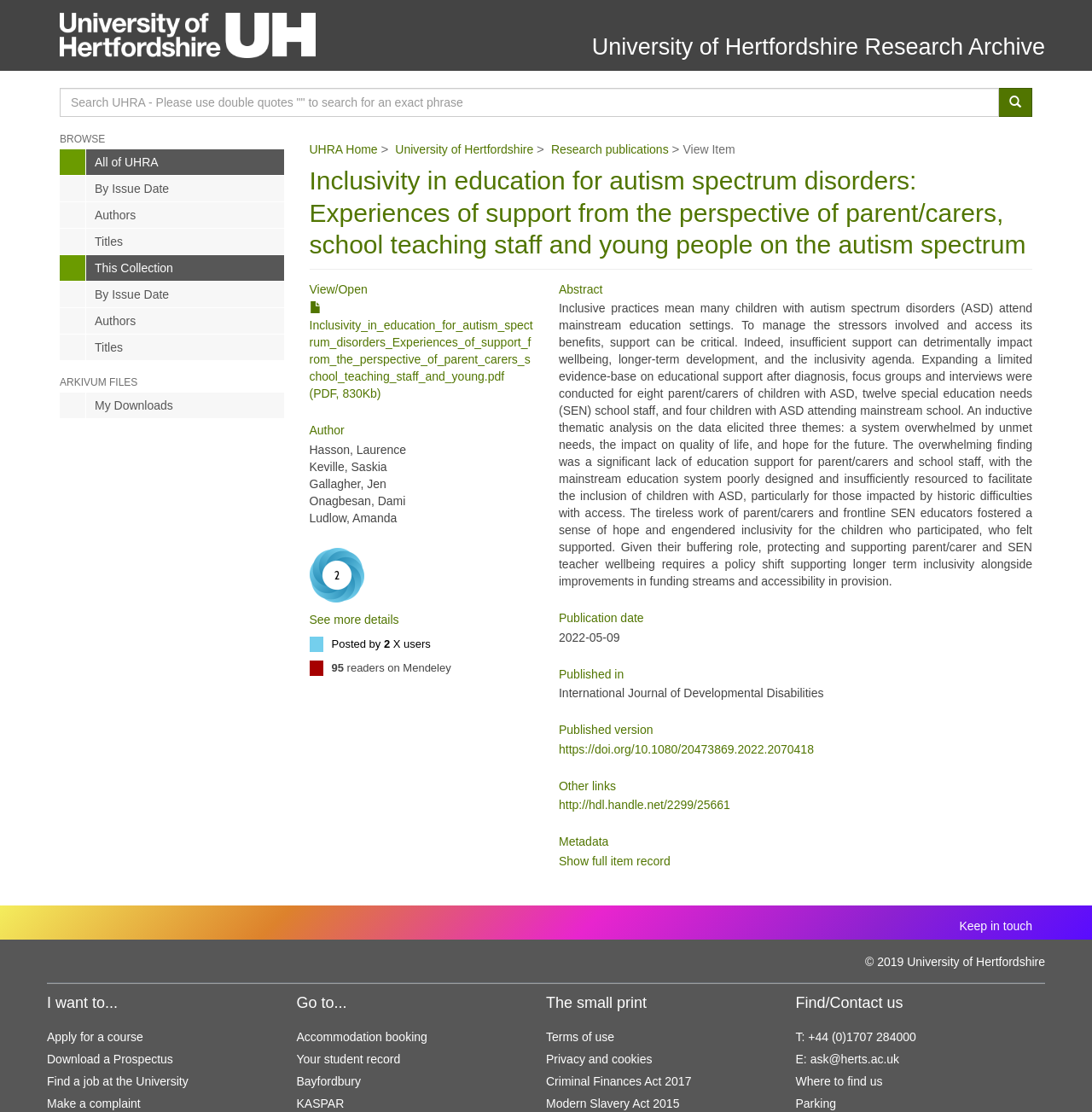Please pinpoint the bounding box coordinates for the region I should click to adhere to this instruction: "Search UHRA".

[0.055, 0.079, 0.915, 0.105]